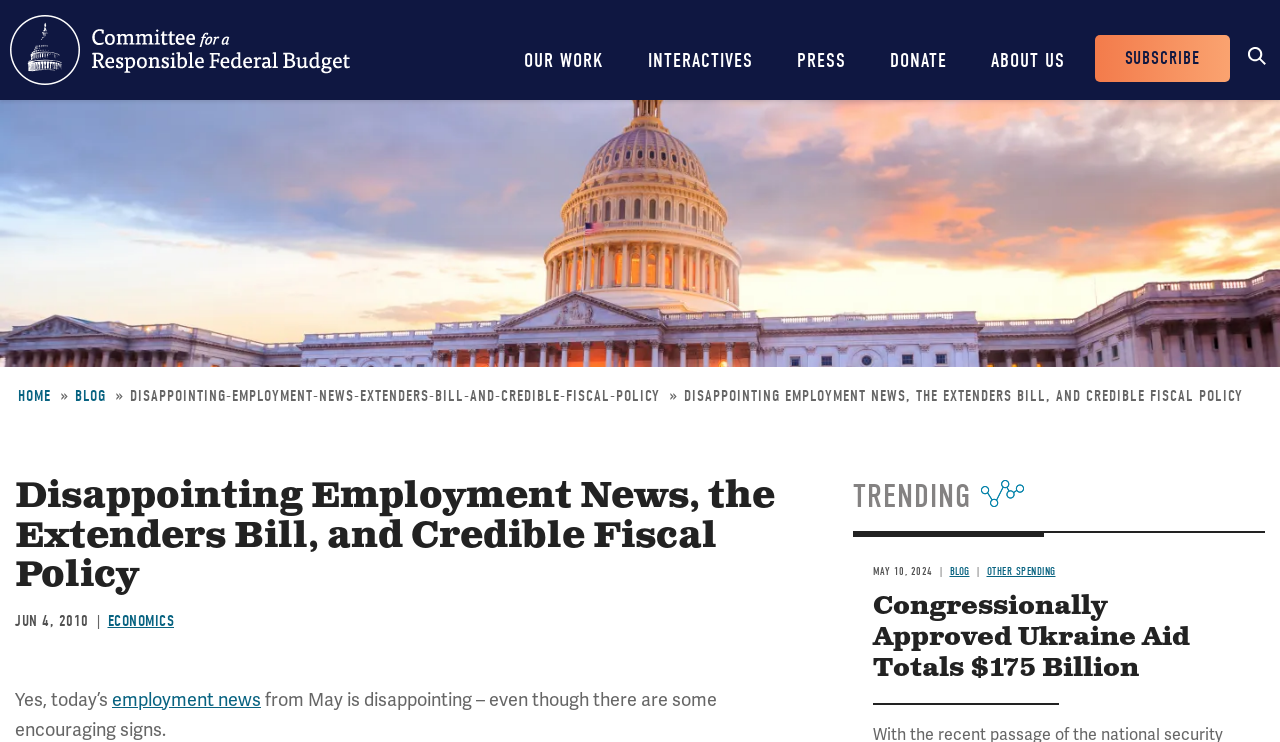Describe all the visual and textual components of the webpage comprehensively.

The webpage appears to be a blog post from the Committee for a Responsible Federal Budget, dated June 4, 2010. At the top of the page, there is a heading with the organization's name, followed by a link to skip to the main content. 

Below this, there is a main navigation menu with links to "OUR WORK", "INTERACTIVES", "PRESS", "DONATE", and "ABOUT US". To the right of this menu, there are header buttons with a link to "SUBSCRIBE". 

On the top-right corner, there is a search bar. Below the navigation menu, there is a breadcrumb navigation with links to "HOME" and "BLOG", as well as the title of the current page, "Disappointing Employment News, the Extenders Bill, and Credible Fiscal Policy". 

The main content of the page starts with a heading that repeats the title of the page, followed by the date "JUN 4, 2010". The article begins with the text "Yes, today’s employment news from May is disappointing – even though there are some encouraging signs." 

On the right side of the page, there is a section titled "TRENDING" with a link to a blog post titled "Congressionally Approved Ukraine Aid Totals $175 Billion" and a link to "OTHER SPENDING".